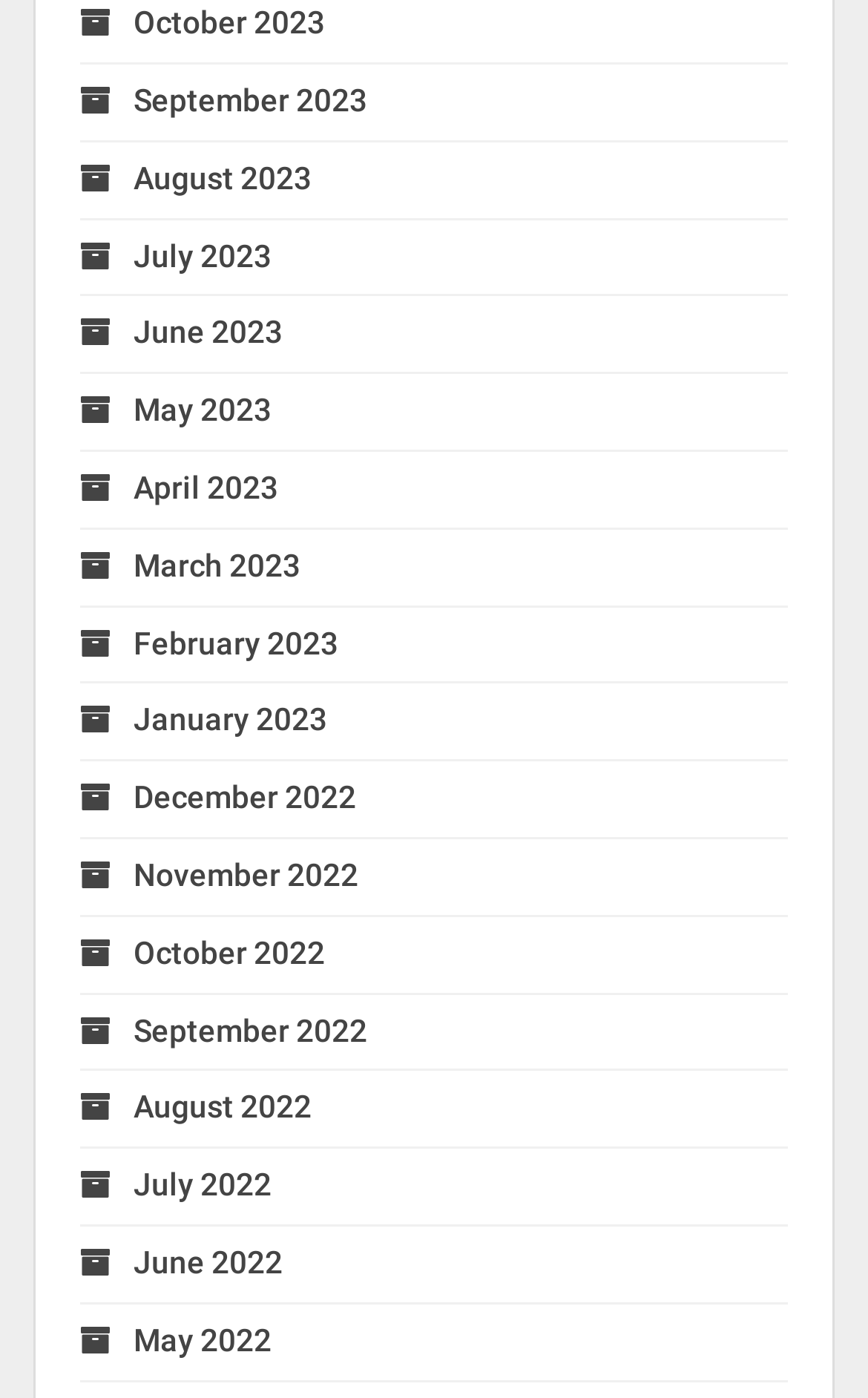Use a single word or phrase to answer the question:
Is January 2023 above February 2023?

Yes